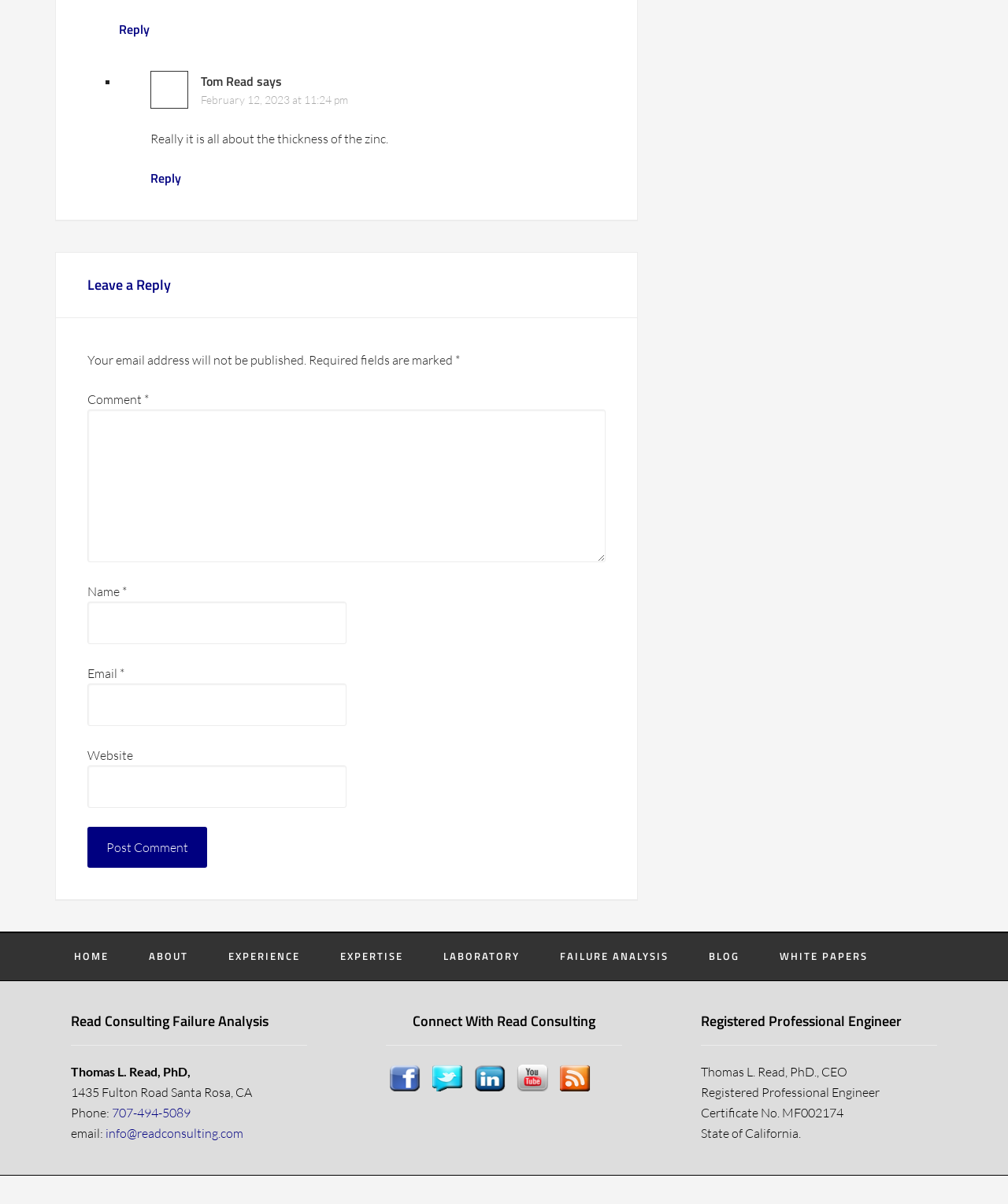From the given element description: "name="submit" value="Post Comment"", find the bounding box for the UI element. Provide the coordinates as four float numbers between 0 and 1, in the order [left, top, right, bottom].

[0.087, 0.686, 0.205, 0.72]